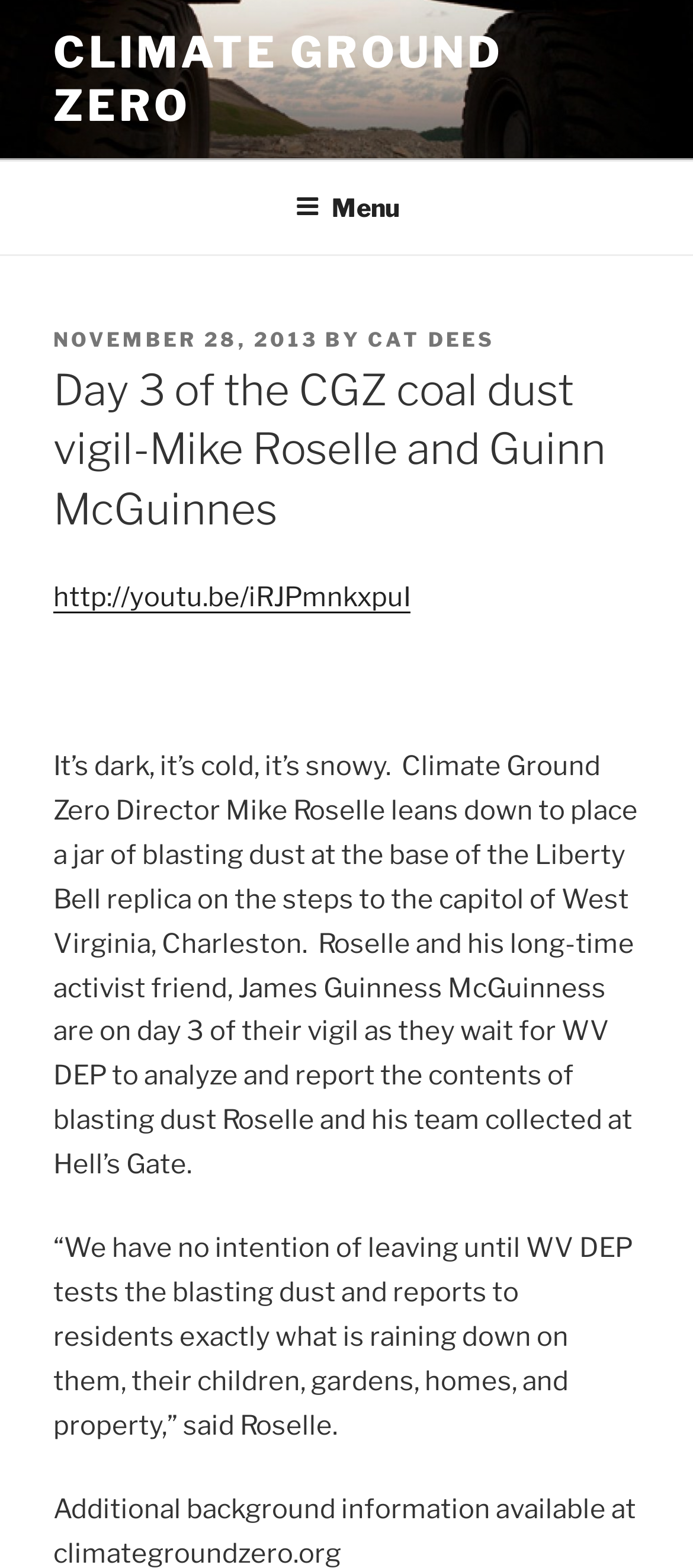Who is on day 3 of their vigil?
Provide a detailed answer to the question, using the image to inform your response.

Based on the webpage content, it is mentioned that Mike Roselle and his long-time activist friend, James Guinness McGuinness are on day 3 of their vigil as they wait for WV DEP to analyze and report the contents of blasting dust Roselle and his team collected at Hell’s Gate.